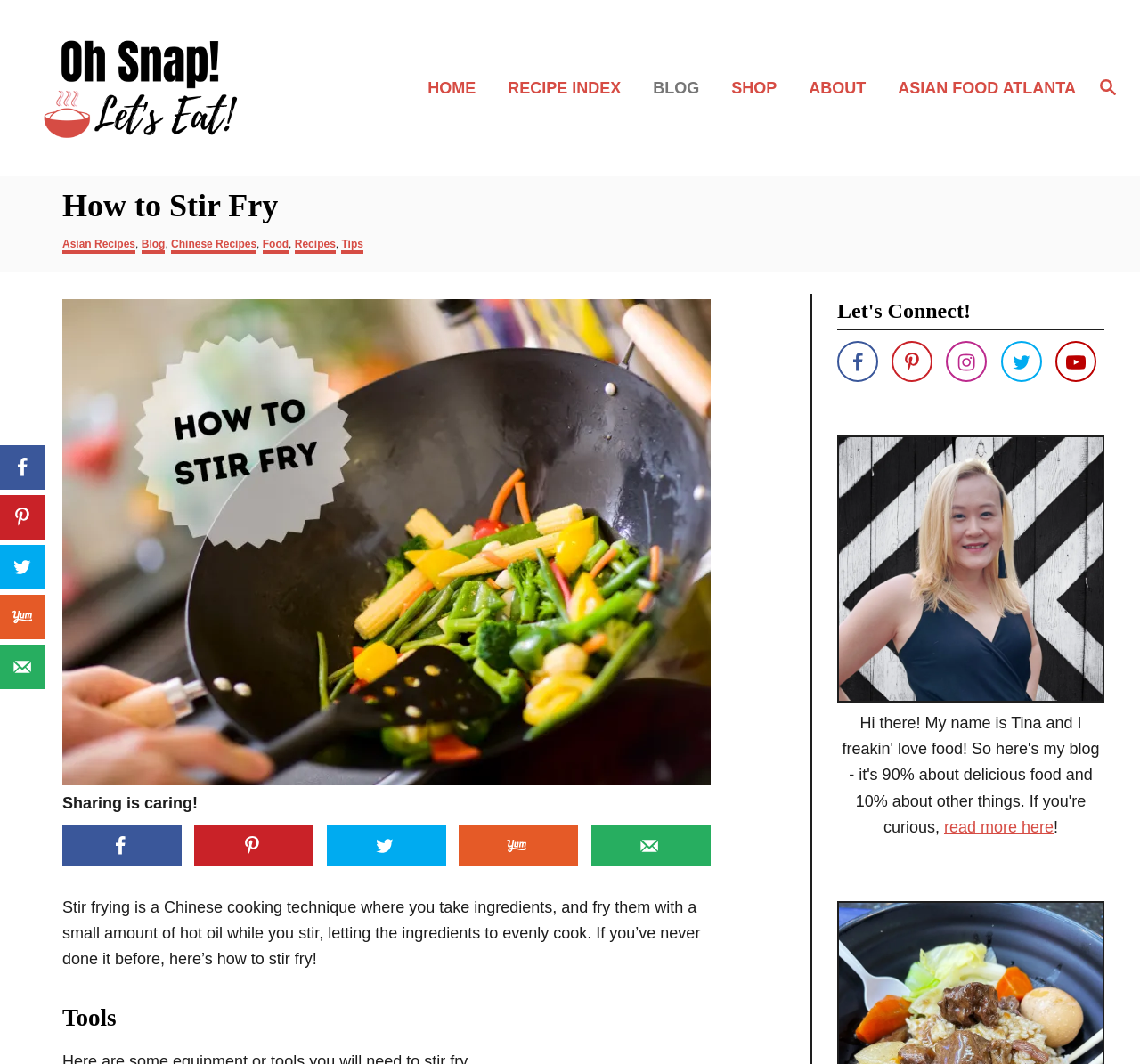What is the purpose of the social sharing sidebar?
Give a detailed explanation using the information visible in the image.

The social sharing sidebar contains links to share the content on various social media platforms such as Facebook, Pinterest, Twitter, and Yummly. The presence of these links suggests that the purpose of the sidebar is to allow users to share the content with others.